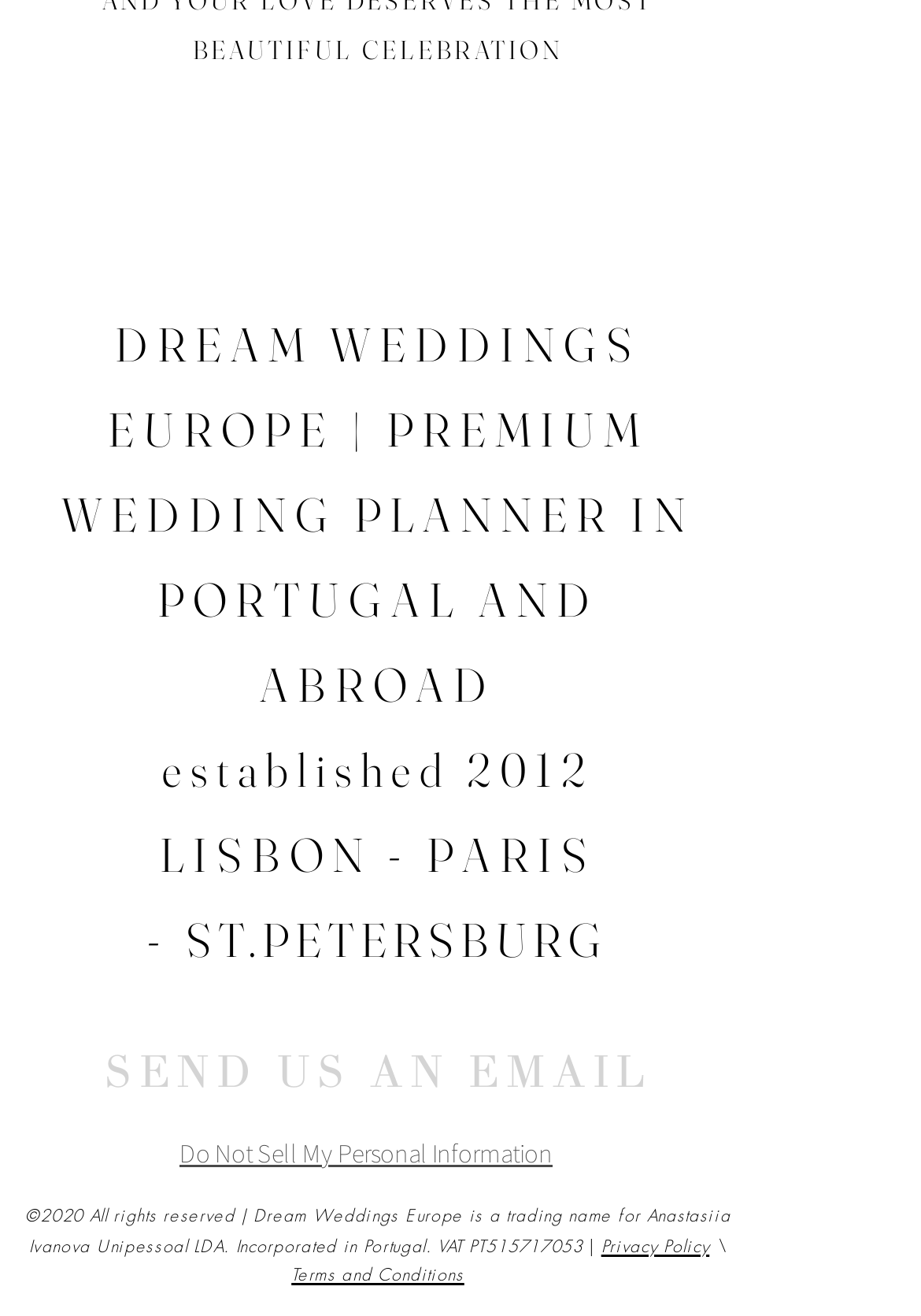Please locate the clickable area by providing the bounding box coordinates to follow this instruction: "Open Dream Weddings Europe Instagram".

[0.272, 0.118, 0.336, 0.163]